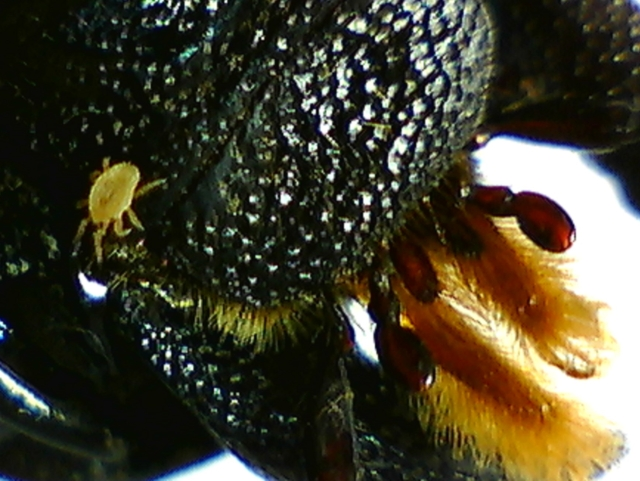Offer a detailed narrative of the scene shown in the image.

This close-up image showcases a female stag beetle, specifically the species *Dorcus parallelipipedus*, which is observed with clusters of brown mites on its body. The beetle's surface features intricate textures, revealing a glossy, dark exterior adorned with noticeable fine patterns. In this detailed view, a pale-colored mite can be seen crawling on the beetle, illustrating the parasitic relationship between the mites and the beetle. The photo, taken by Maria Fremlin in Colchester on July 2, 2006, captures a poignant moment as the beetle appears worn and flaccid, having likely picked up these mites while laying her eggs. This fascinating interaction highlights the complexities of ecosystems, where such relationships play significant roles.